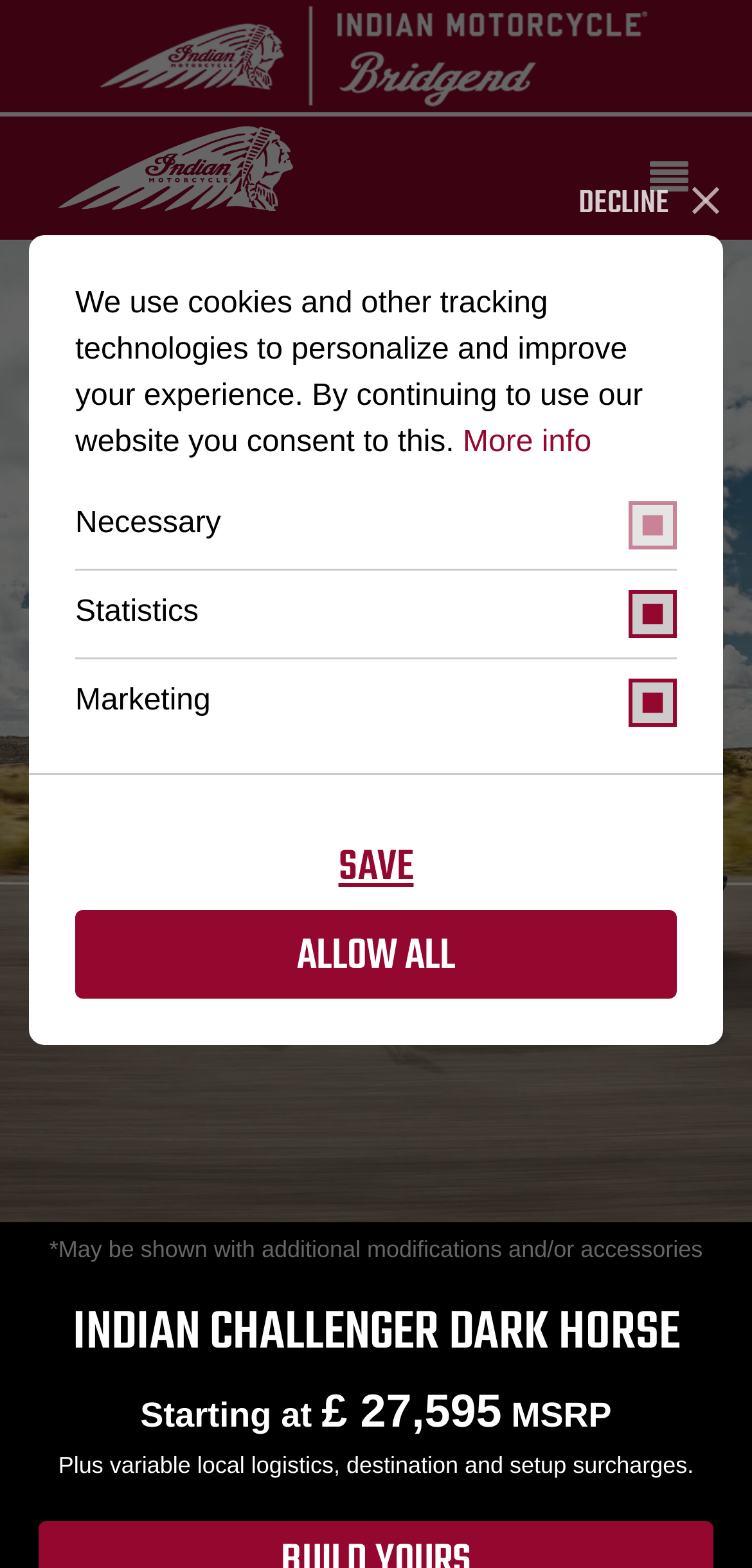Determine the bounding box coordinates for the HTML element mentioned in the following description: "Teerriiffiicccc Creations". The coordinates should be a list of four floats ranging from 0 to 1, represented as [left, top, right, bottom].

None